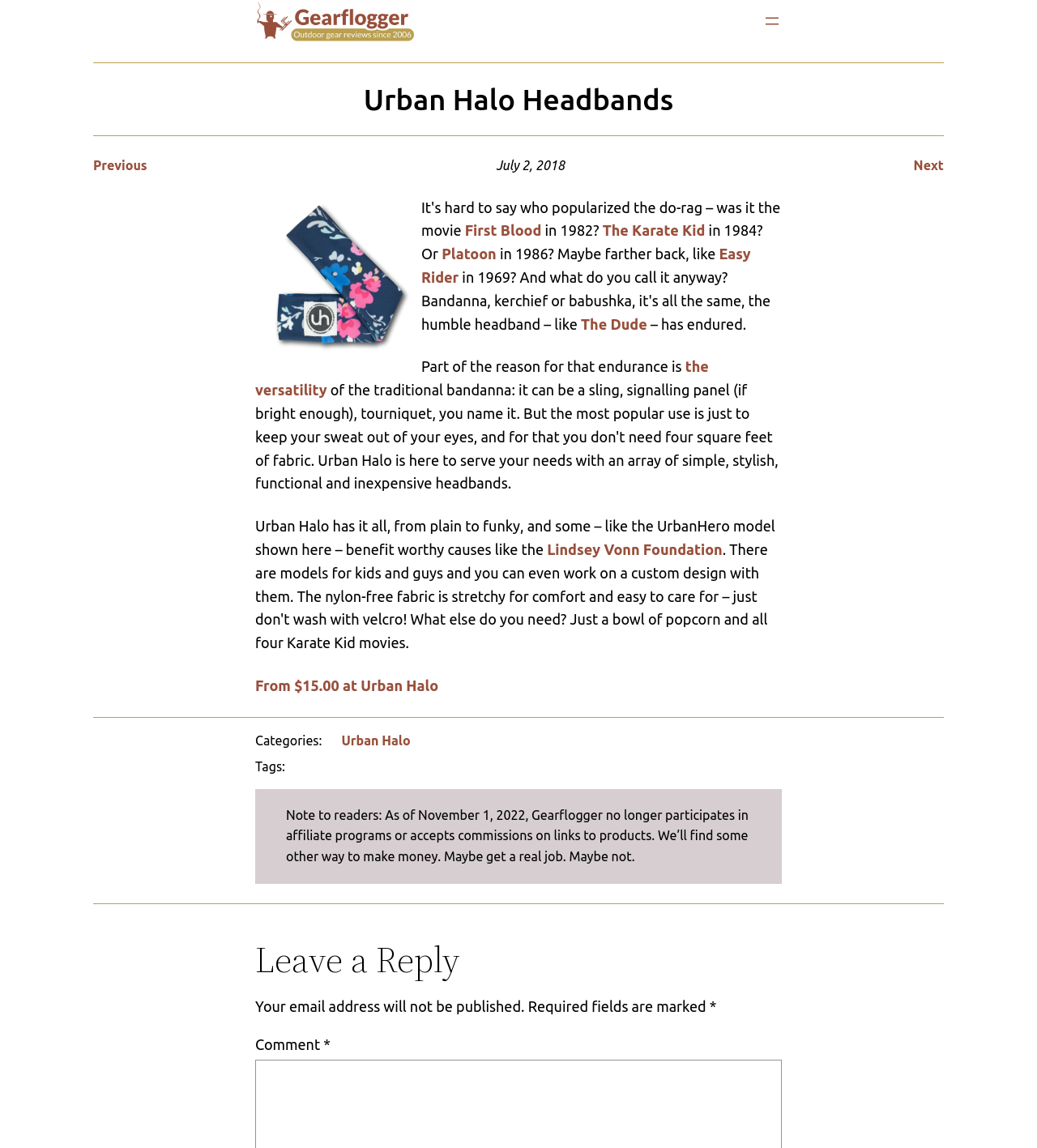Please determine the headline of the webpage and provide its content.

Urban Halo Headbands